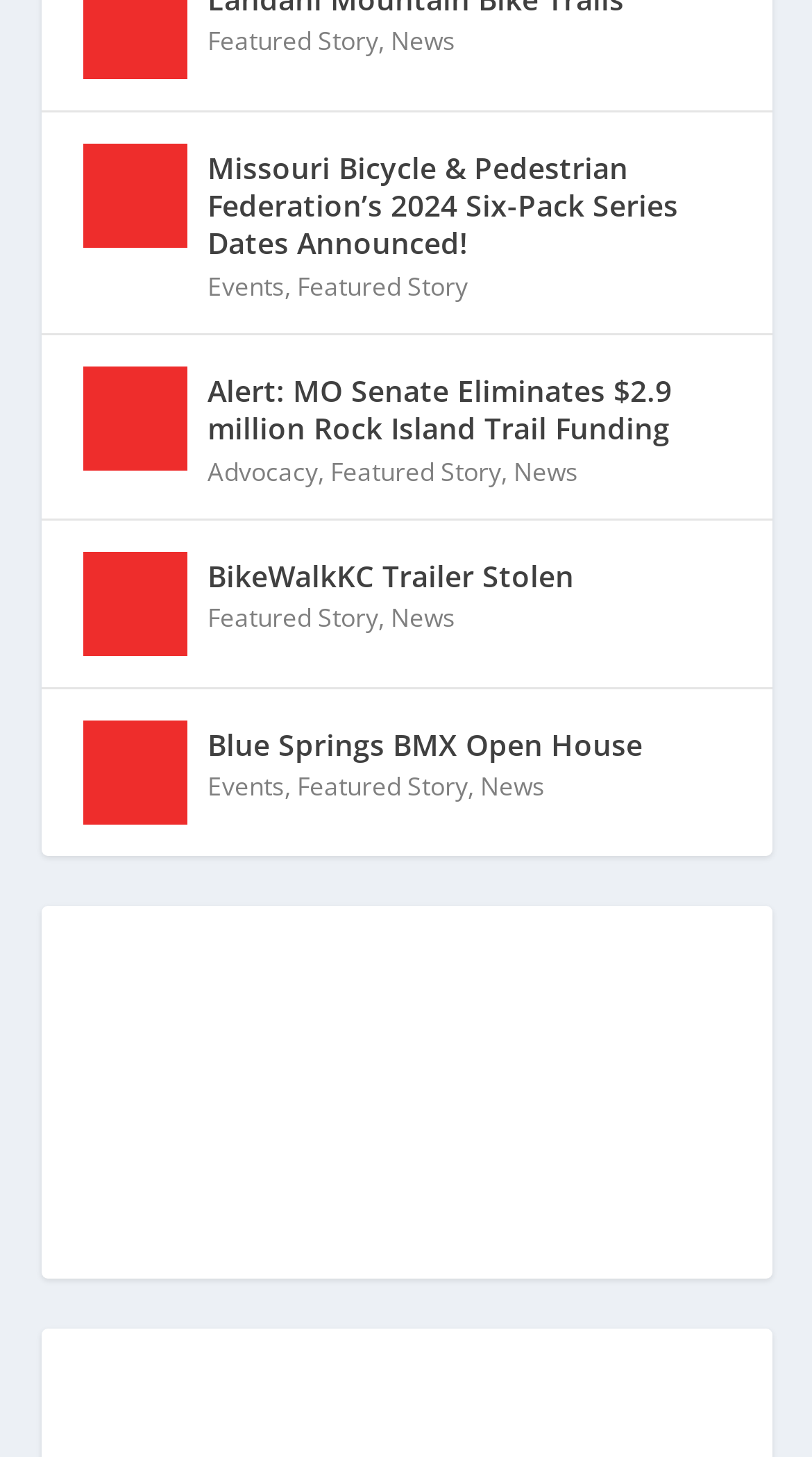Identify the bounding box coordinates of the section that should be clicked to achieve the task described: "Explore events".

[0.255, 0.184, 0.35, 0.208]